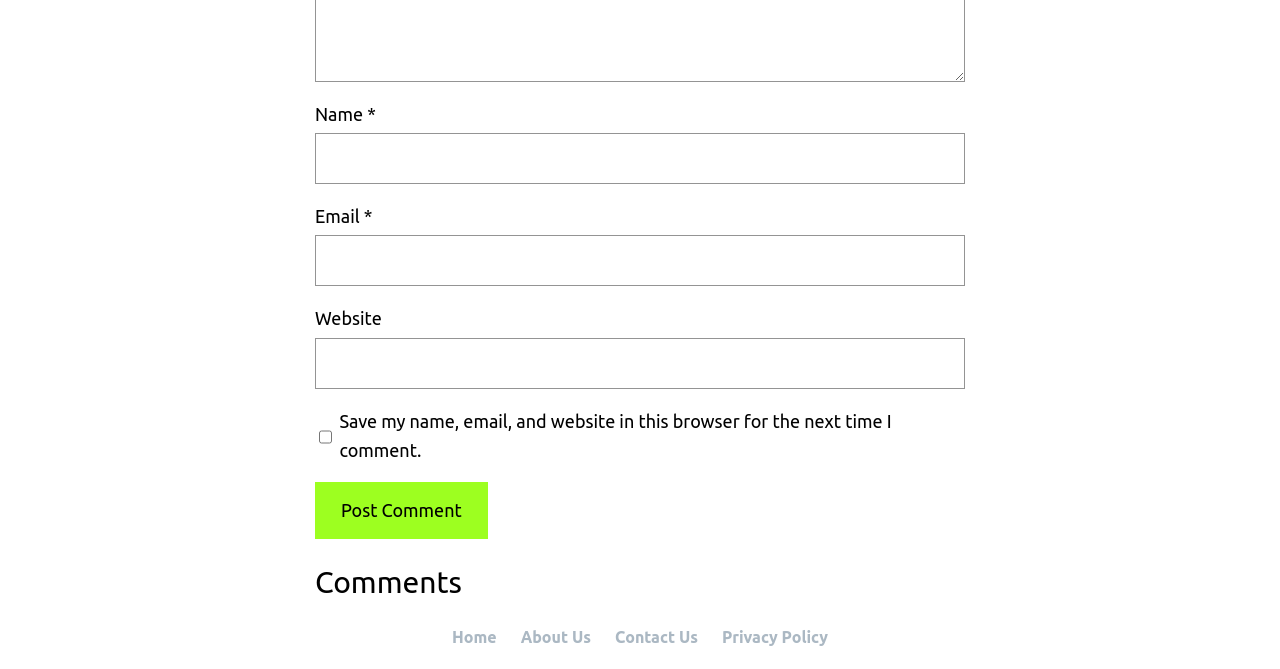Using the provided element description: "parent_node: Name * name="author"", identify the bounding box coordinates. The coordinates should be four floats between 0 and 1 in the order [left, top, right, bottom].

[0.246, 0.199, 0.754, 0.275]